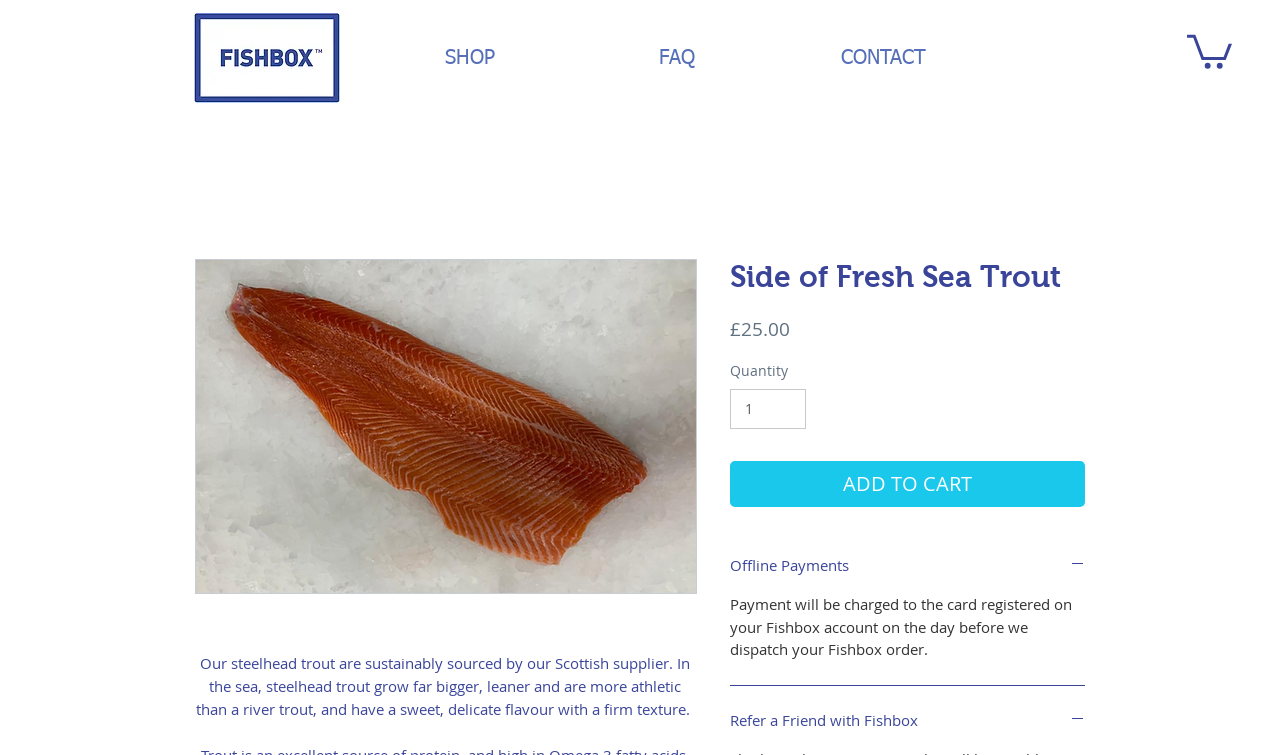Construct a comprehensive description capturing every detail on the webpage.

This webpage is about a product called "Side of Fresh Sea Trout" from Fishbox Club. At the top right corner, there is a link and an image, likely a social media icon. Next to it, there is a "MY CART" text. On the top left, there is a transparent logo of Fishbox, which is a clickable link.

Below the logo, there is a navigation menu with three links: "SHOP", "FAQ", and "CONTACT". The main content of the page is an image of the "Side of Fresh Sea Trout" product, which takes up a significant portion of the page.

To the right of the image, there is a description of the product, stating that the steelhead trout is sustainably sourced from a Scottish supplier and has a sweet, delicate flavor with a firm texture. Below the description, there is a heading with the product name, followed by the price "£25.00" and a "Price" label.

Underneath, there is a "Quantity" label with a spin button to select the quantity, and an "ADD TO CART" button. There is also an "Offline Payments" button, which expands to show more information when clicked. Below that, there is a text explaining how payment will be charged to the card registered on the Fishbox account.

Finally, at the bottom, there is a "Refer a Friend with Fishbox" button, which also expands to show more information when clicked.